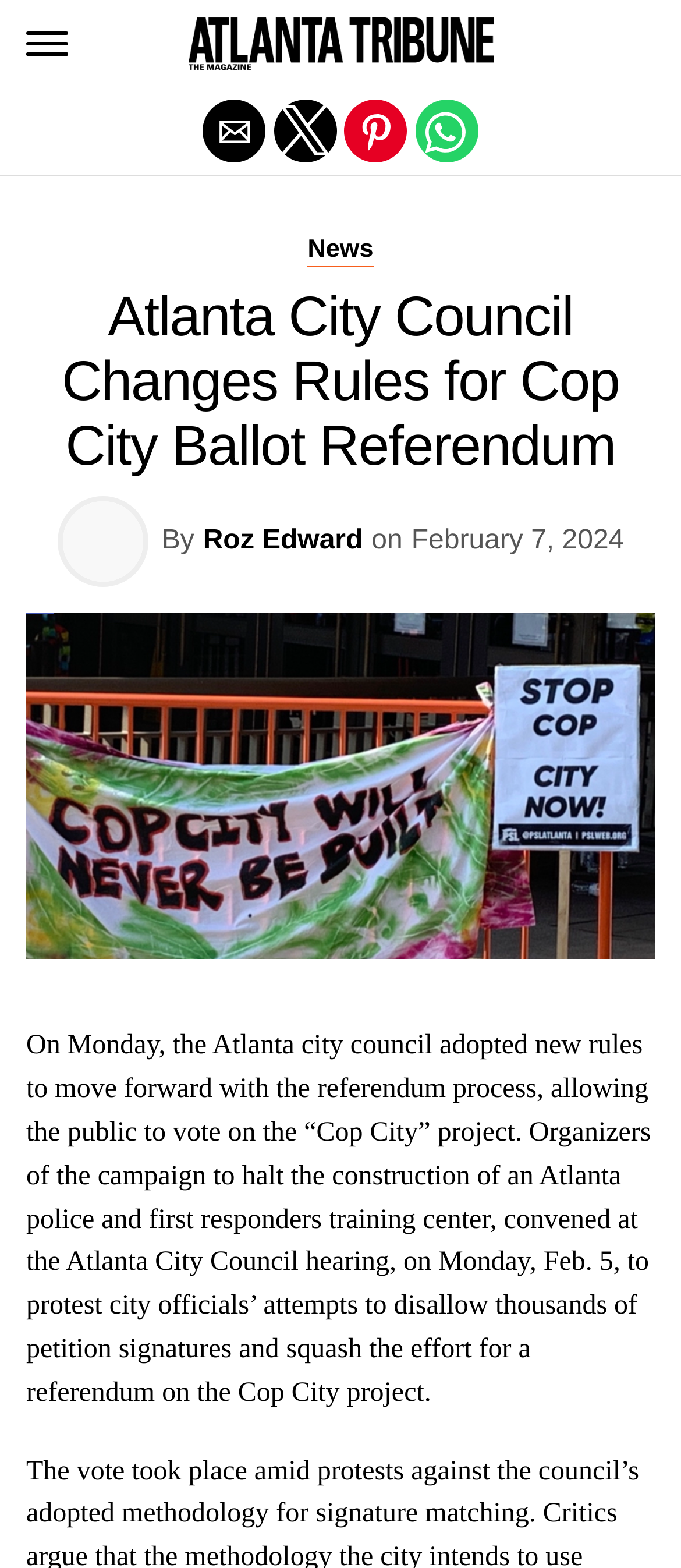Extract the main headline from the webpage and generate its text.

Atlanta City Council Changes Rules for Cop City Ballot Referendum